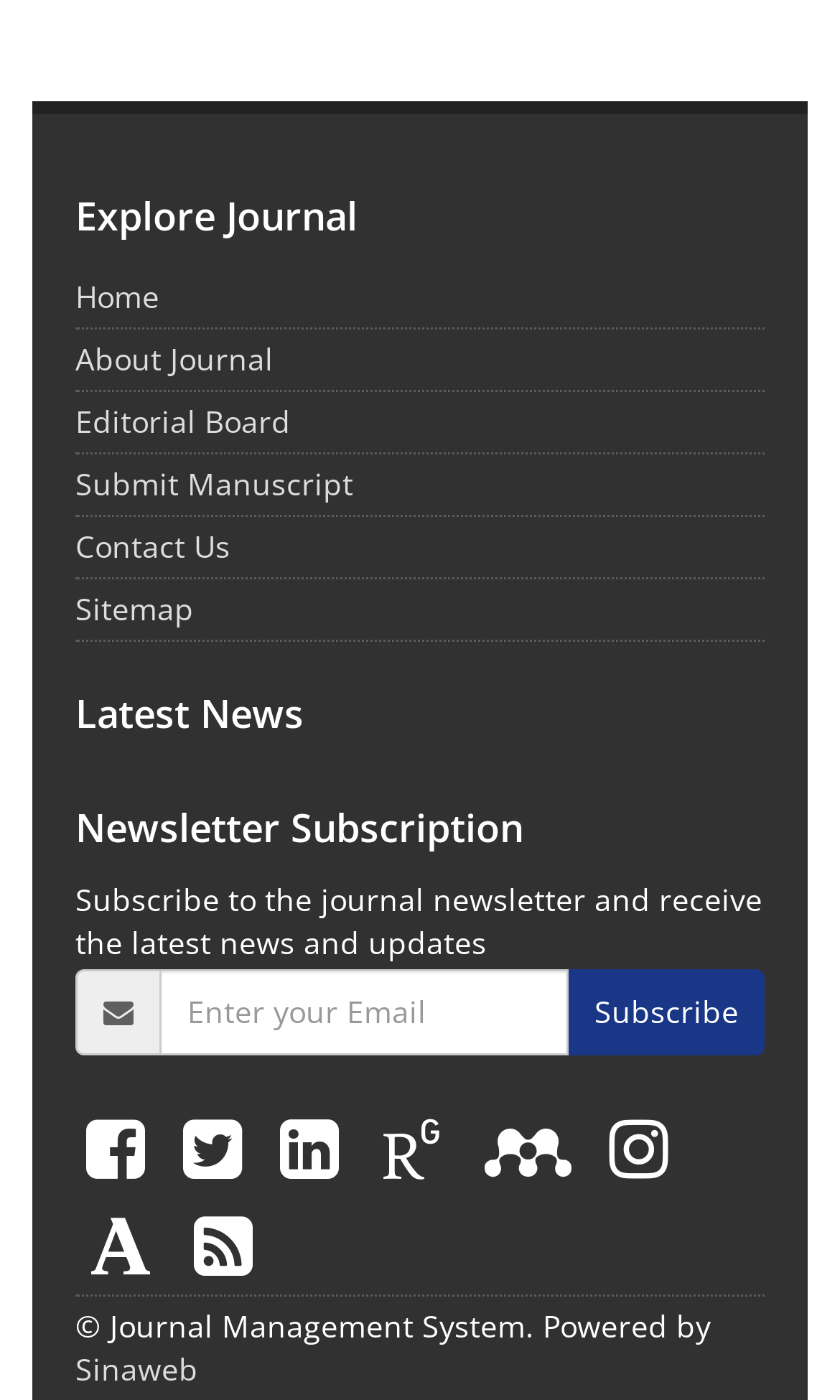Determine the bounding box for the UI element described here: "Penn State data protection policy".

None